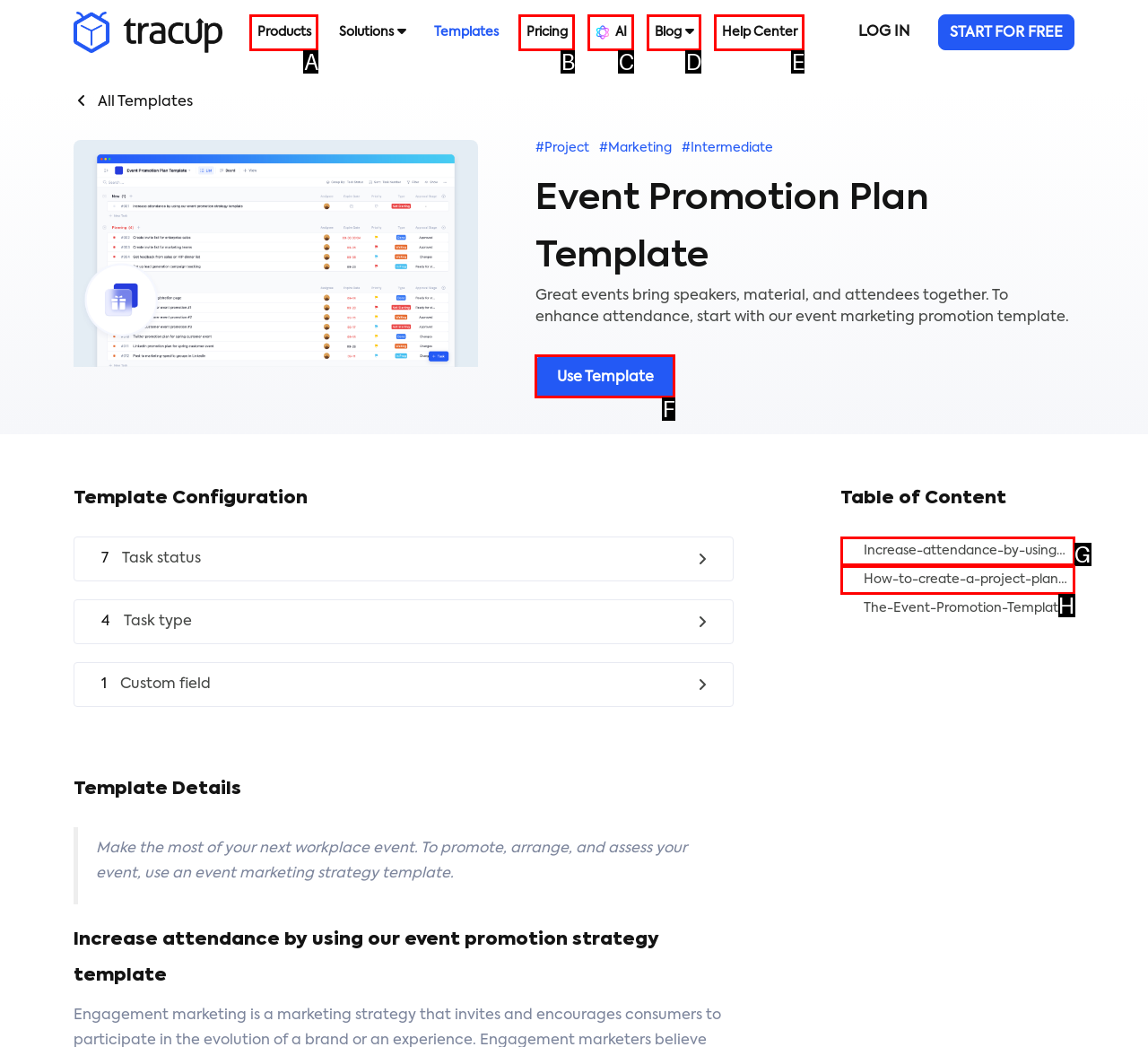To execute the task: Use the event promotion plan template, which one of the highlighted HTML elements should be clicked? Answer with the option's letter from the choices provided.

F